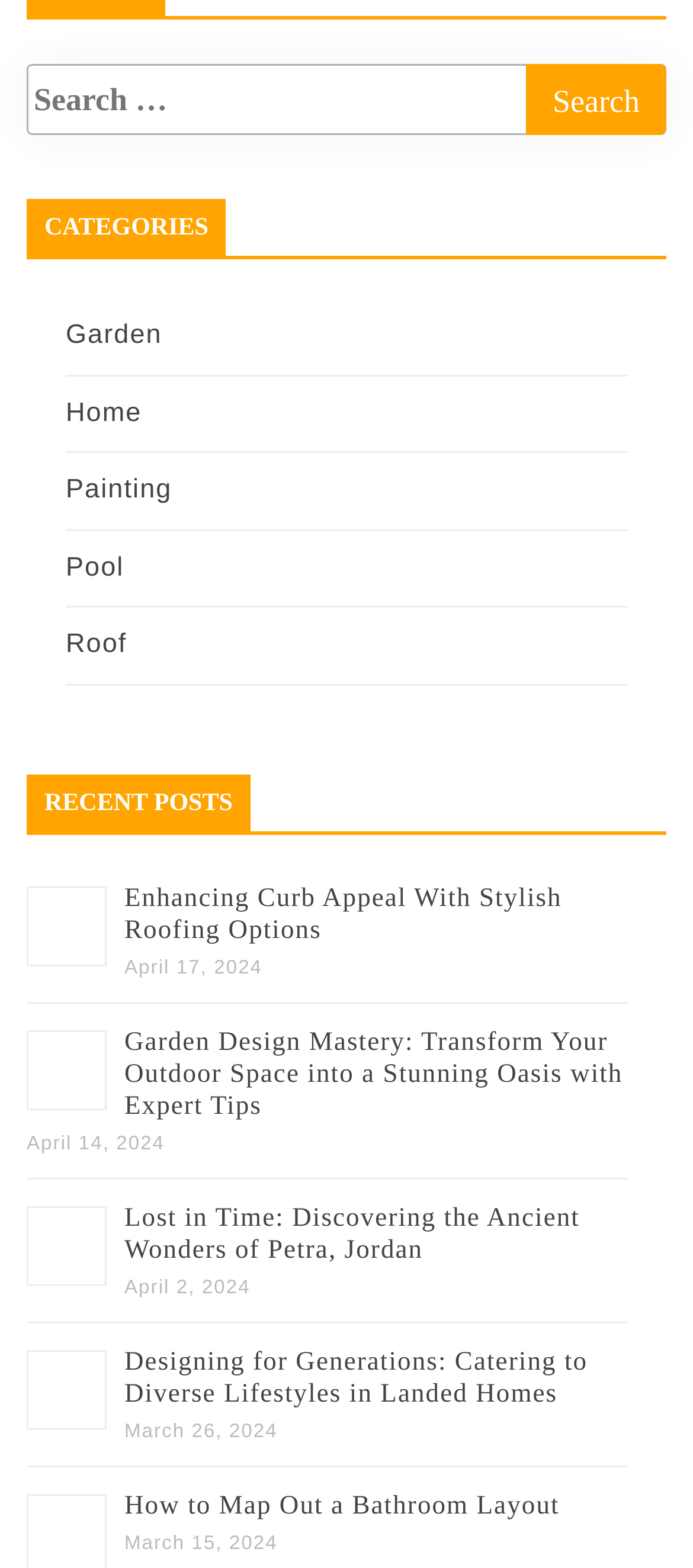Using the provided element description: "name="s" placeholder="Search …"", determine the bounding box coordinates of the corresponding UI element in the screenshot.

[0.038, 0.041, 0.962, 0.086]